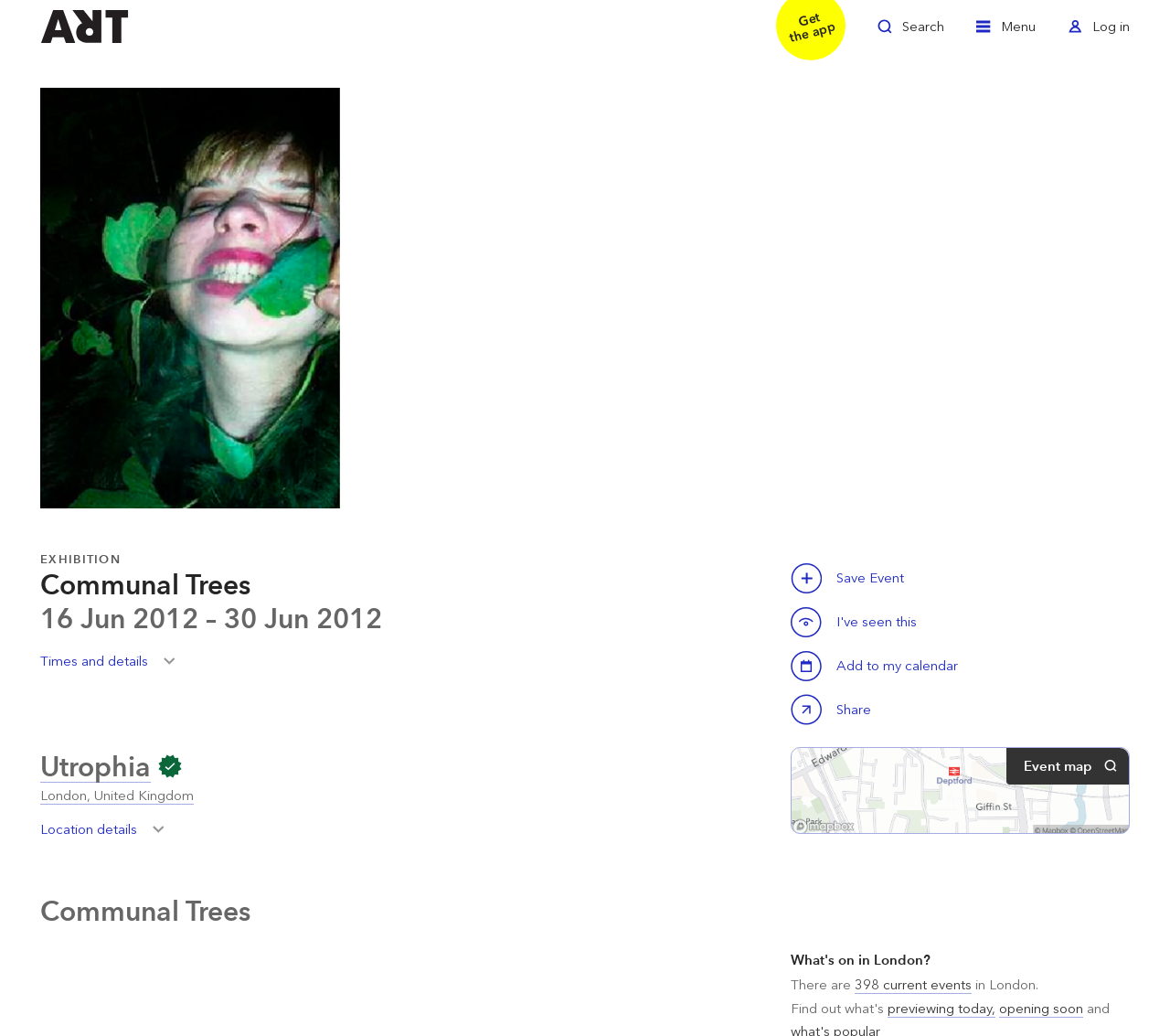Determine the bounding box coordinates of the region to click in order to accomplish the following instruction: "Share Communal Trees". Provide the coordinates as four float numbers between 0 and 1, specifically [left, top, right, bottom].

[0.676, 0.67, 0.749, 0.703]